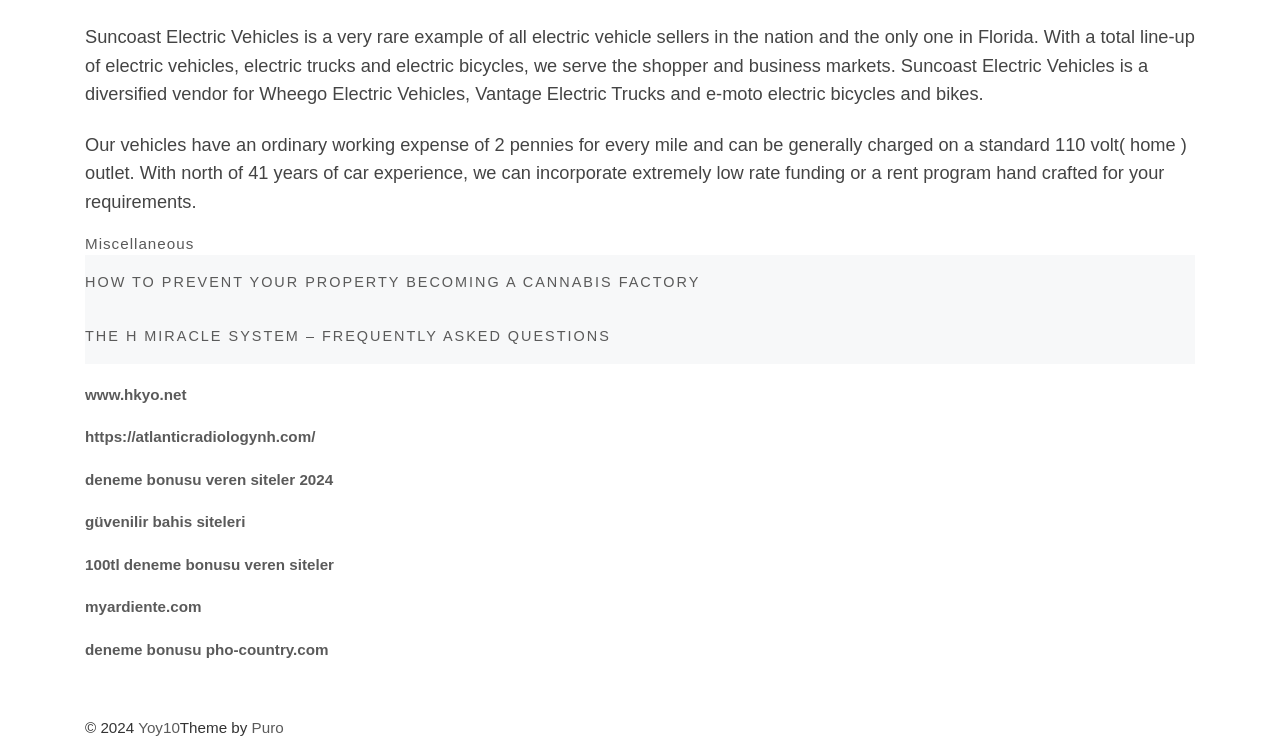What is the theme of this webpage?
Based on the image content, provide your answer in one word or a short phrase.

Puro